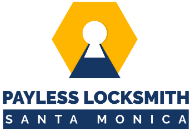Give a detailed account of everything present in the image.

The image features the logo of "Payless Locksmith Santa Monica." This logo presents a modern design with a hexagonal shape in vibrant yellow at the top, showcasing a keyhole in its center, symbolizing security and locksmith services. Below the graphic, the text "PAYLESS LOCKSMITH" is prominently displayed in bold navy blue lettering, reinforcing the brand's identity. The words "SANTA MONICA" are positioned beneath the main name, also in navy blue, establishing a clear geographical connection to the area served. This logo effectively communicates the company's commitment to providing reliable locksmith services in Santa Monica, catering to residential and commercial security needs.